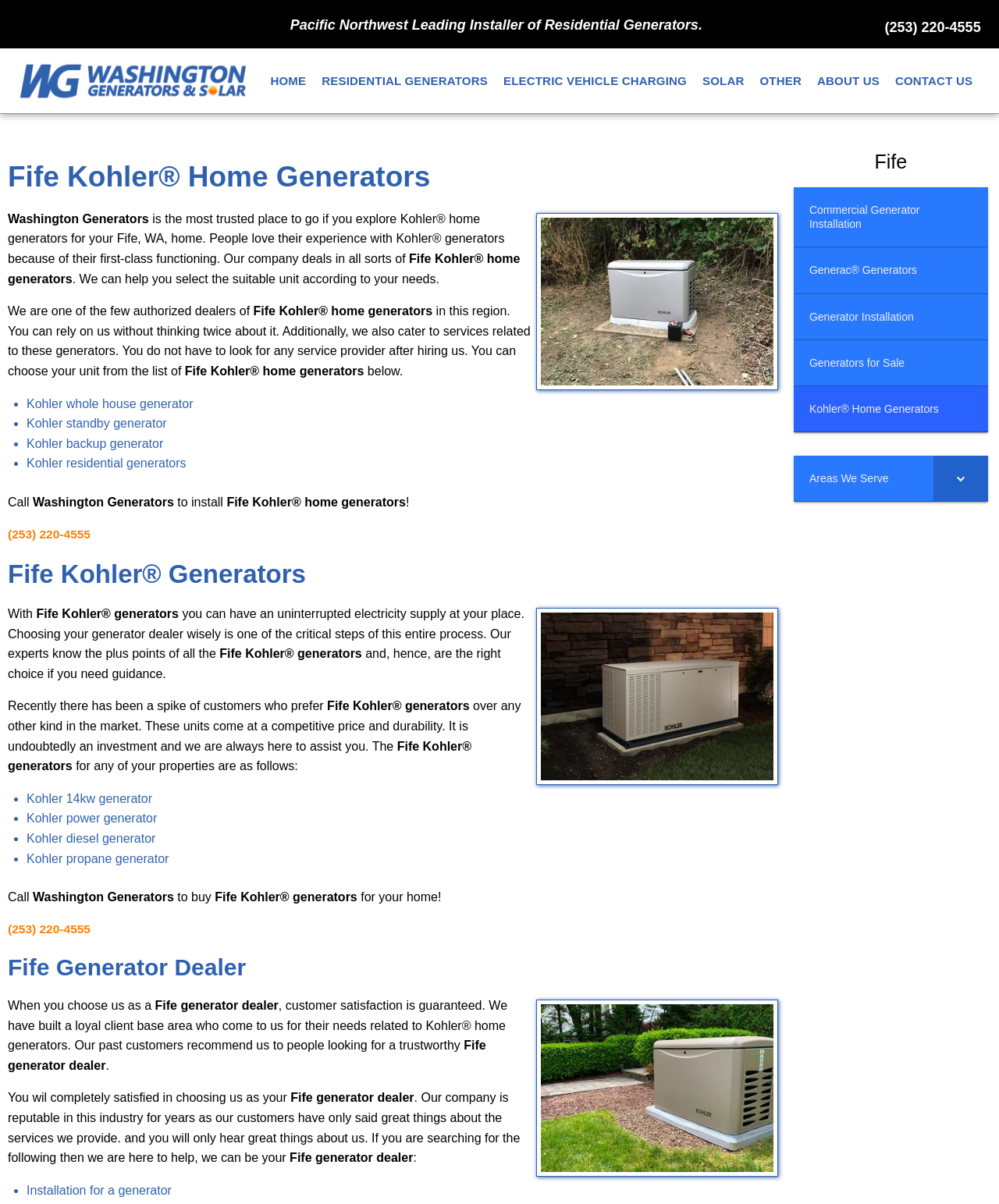Provide your answer to the question using just one word or phrase: What is the phone number to call for Fife Kohler generators?

(253) 220-4555